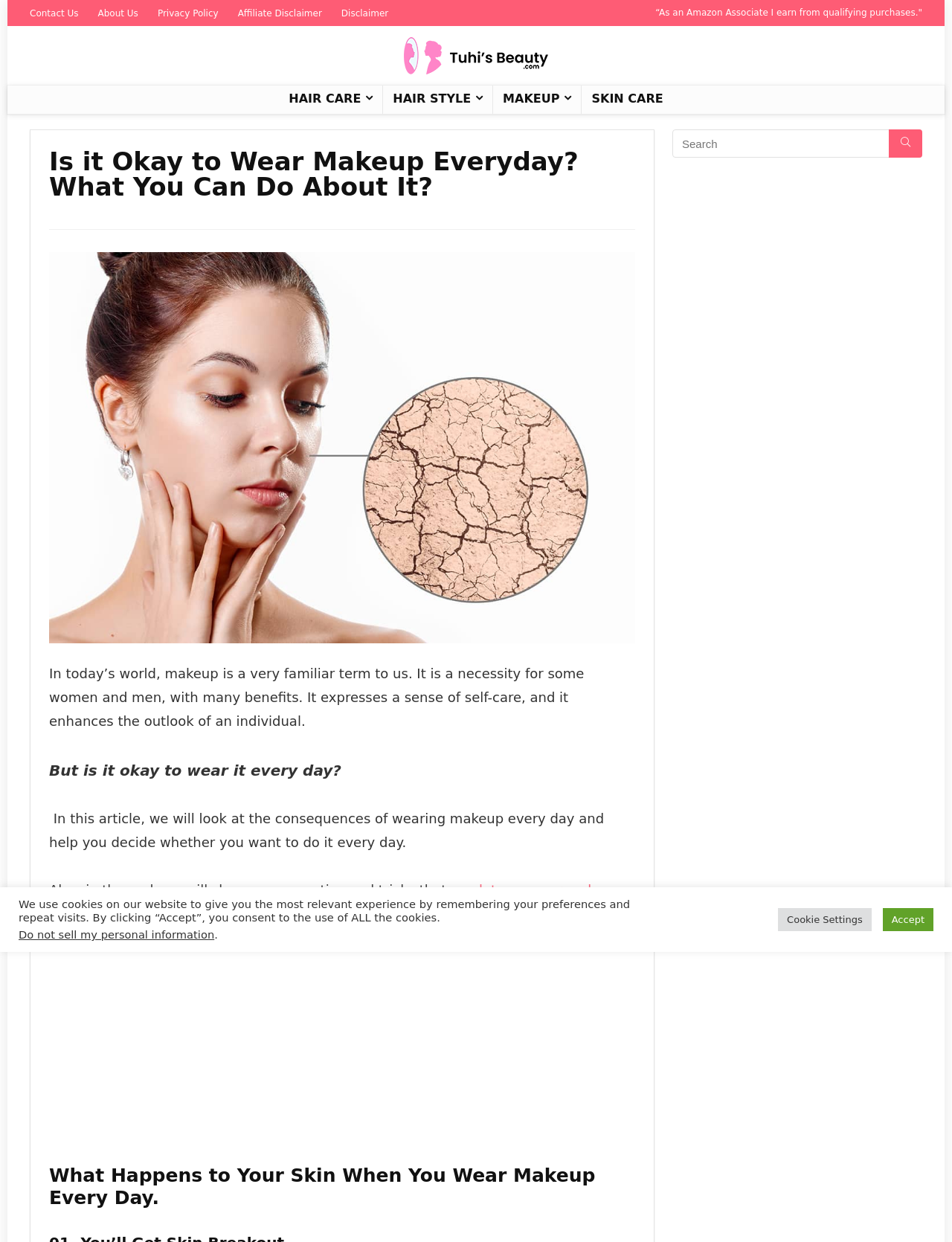Please answer the following question using a single word or phrase: 
What is the author's intention in the article?

To inform and advise